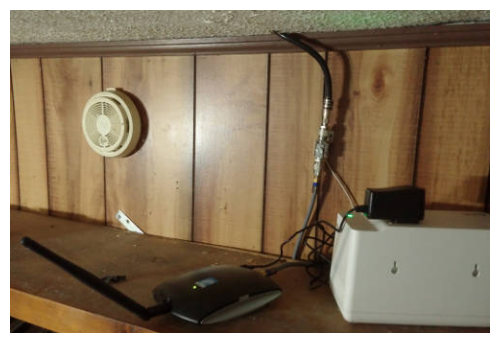Give a detailed account of everything present in the image.

The image depicts a corner of an indoor space where a cell phone booster setup is installed. The wooden wall paneling provides a rustic backdrop, with a wall-mounted round ventilation fan to the left. On a wooden shelf below, a sleek black device, likely the cell phone booster, rests alongside a larger white unit that appears to be a power adapter. Attached to the booster are several cables, including a coaxial cable, which connects the booster to the antenna positioned nearby. The setup suggests an organized effort to enhance mobile signal strength within the room, reflecting the homeowner's commitment to improving connectivity in their living space. The green indicator lights on the devices imply active operation, signaling successful installation and functioning of the system.